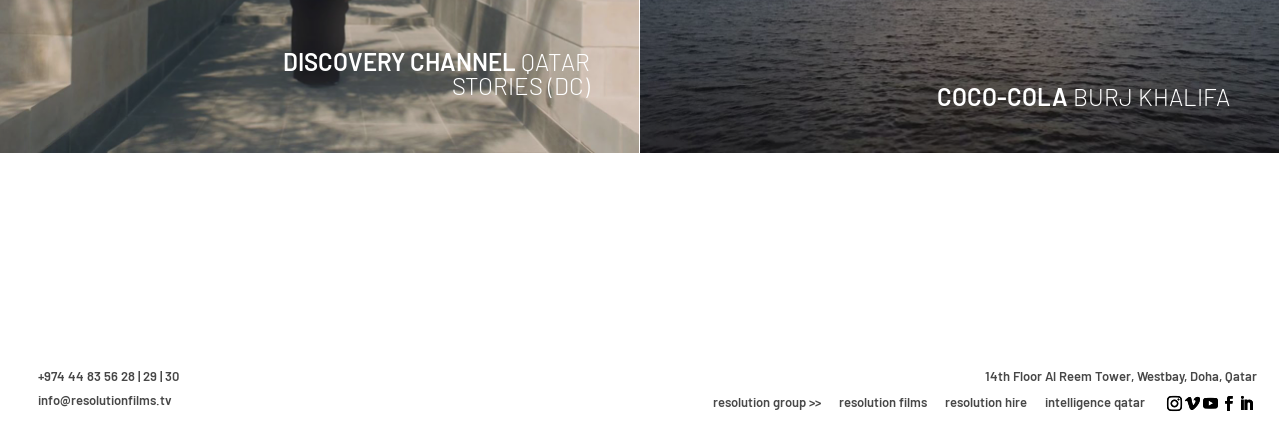What is the contact phone number?
Refer to the image and answer the question using a single word or phrase.

+974 44 83 56 28 | 29 | 30